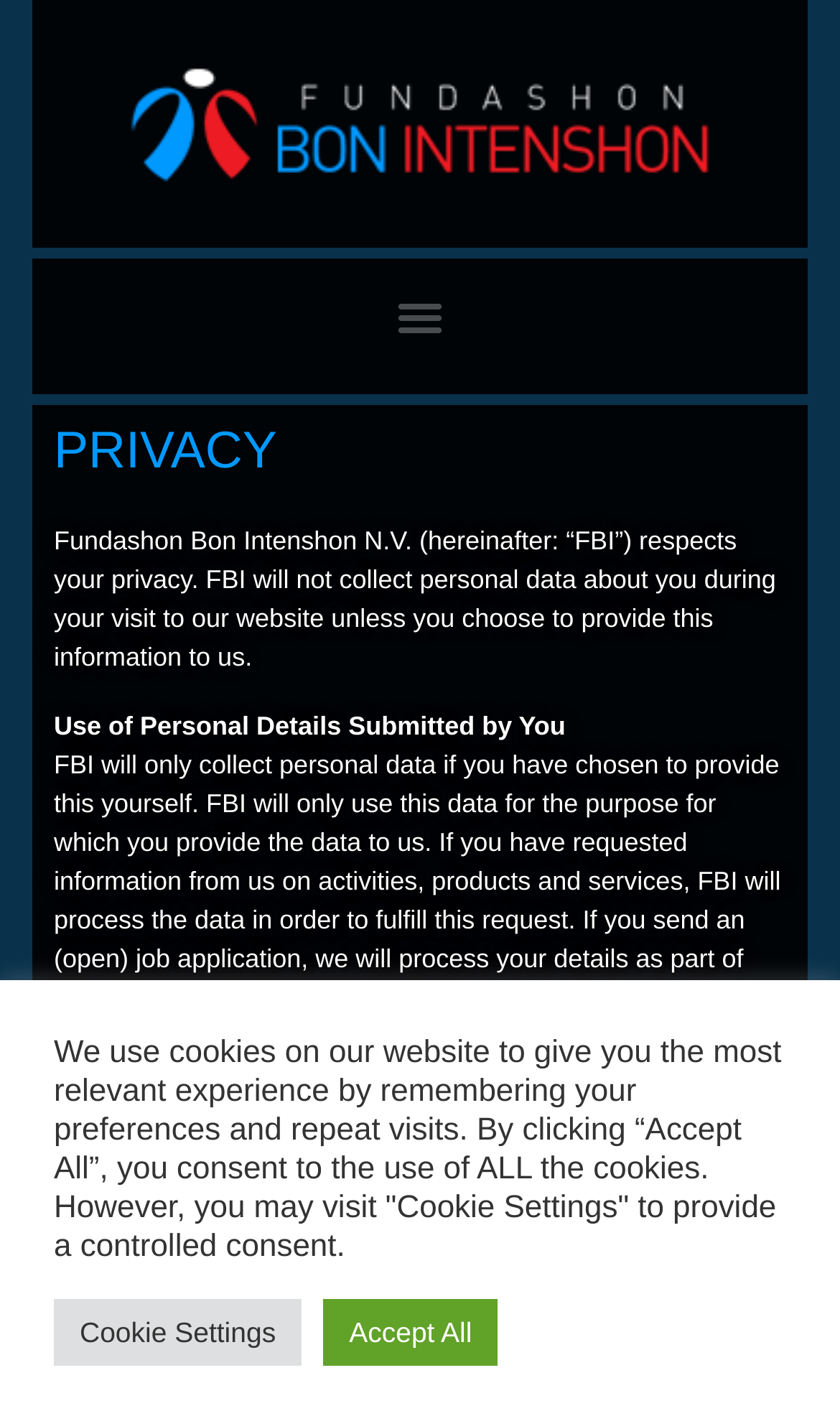Create a detailed narrative of the webpage’s visual and textual elements.

The webpage is about the privacy policy of Fundashon Bon Intenshon N.V. (FBI). At the top, there is a menu toggle button on the right side. Below it, there is a large heading that reads "PRIVACY". 

Under the heading, there is a paragraph of text that explains how FBI respects users' privacy and only collects personal data when users choose to provide it. This paragraph is followed by several sections of text, each with its own heading. The first section is about the use of personal details submitted by users, explaining how FBI will only use the data for the purpose it was provided. 

The next section is about how FBI may retain certain details to protect its rights or those of third parties, and that it will not pass on personal details to third parties without permission, unless required by law. 

Further down, there is a section about links to other sites. Above the bottom of the page, there is a notice about the use of cookies on the website, explaining that users can consent to the use of all cookies or visit the "Cookie Settings" to provide controlled consent. There are two buttons, "Cookie Settings" and "Accept All", side by side, allowing users to manage their cookie preferences.